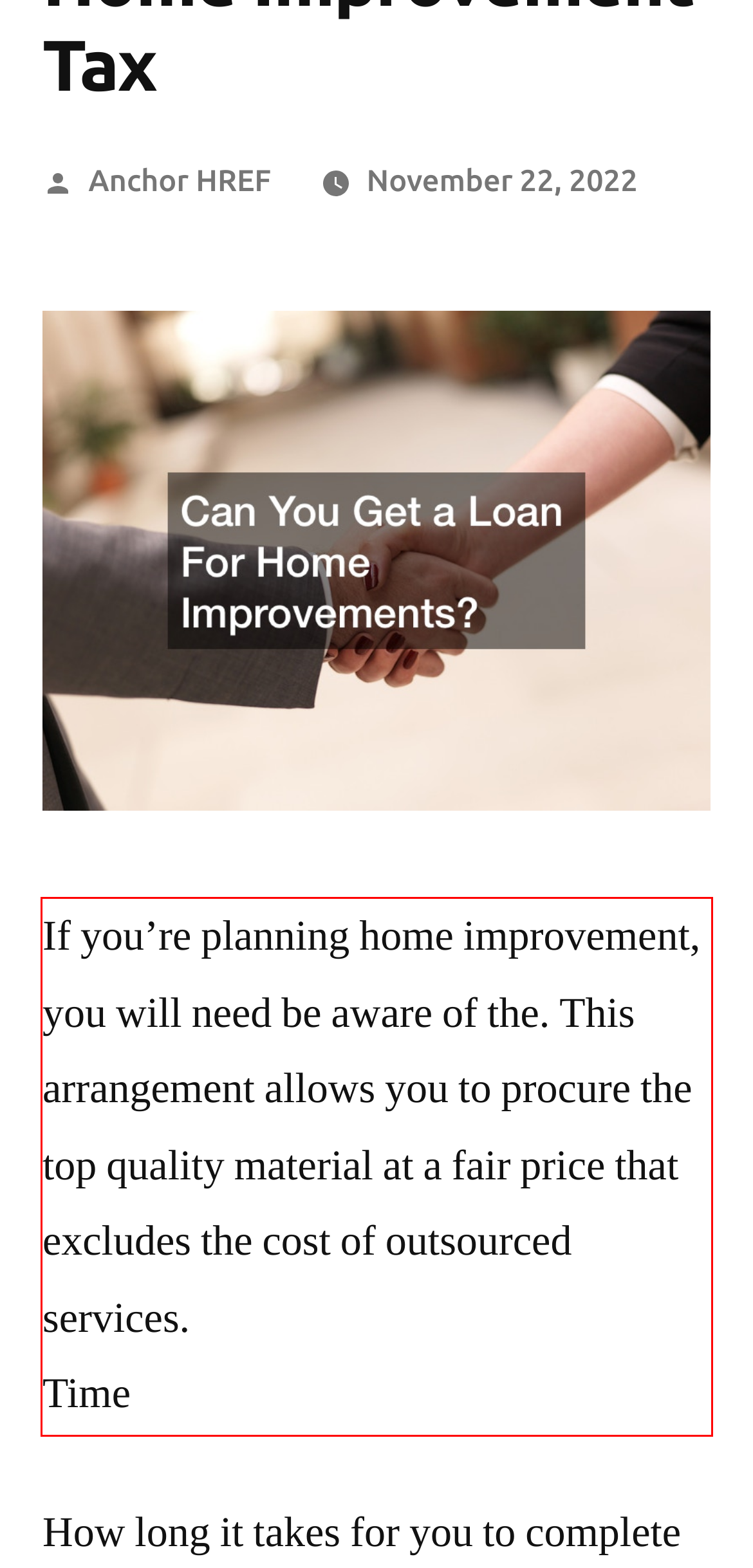You are given a webpage screenshot with a red bounding box around a UI element. Extract and generate the text inside this red bounding box.

If you’re planning home improvement, you will need be aware of the. This arrangement allows you to procure the top quality material at a fair price that excludes the cost of outsourced services. Time